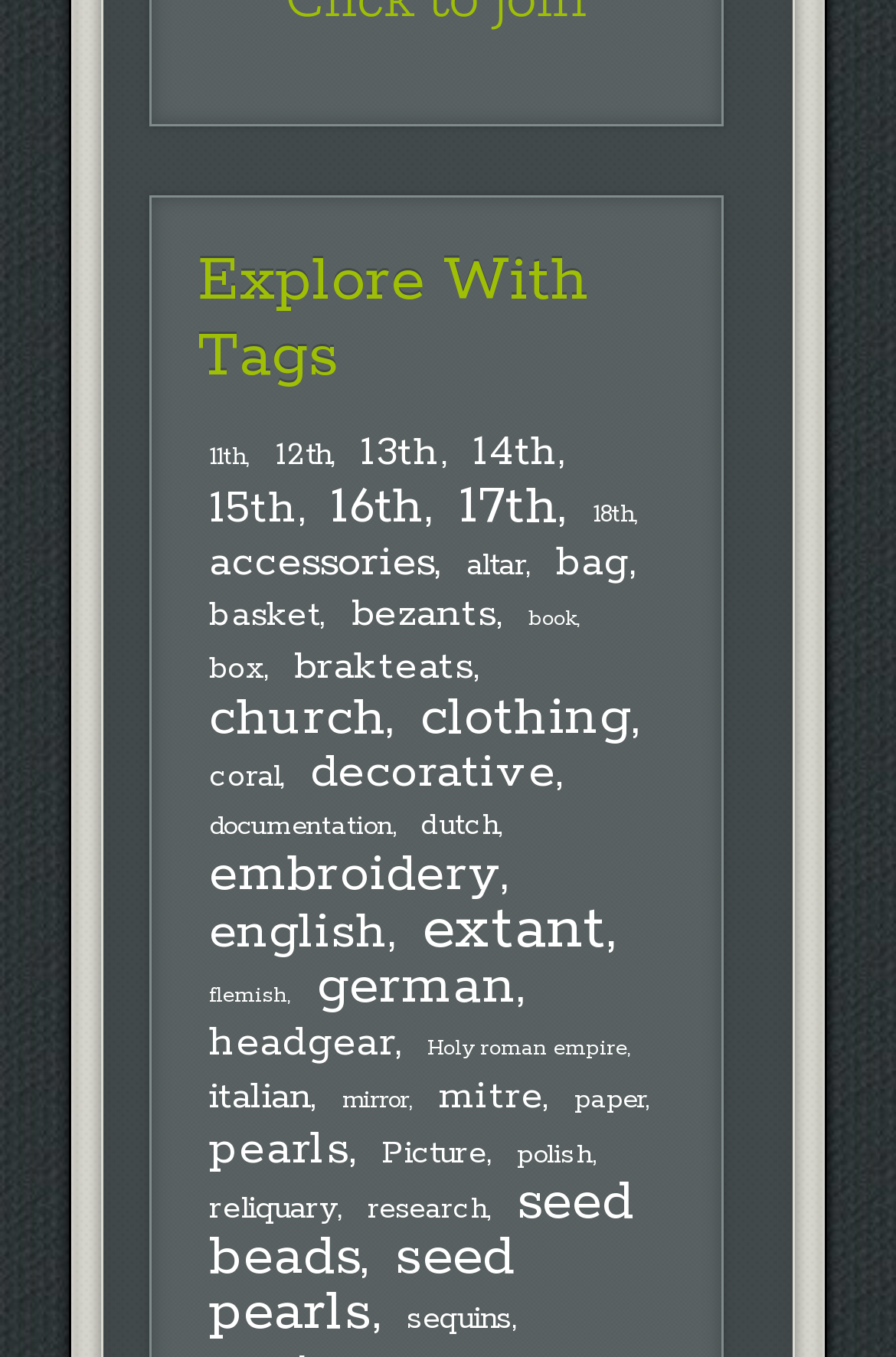How many tags are available on this webpage?
Refer to the image and provide a thorough answer to the question.

I counted the number of links on the webpage, each representing a tag, and found 31 unique tags.